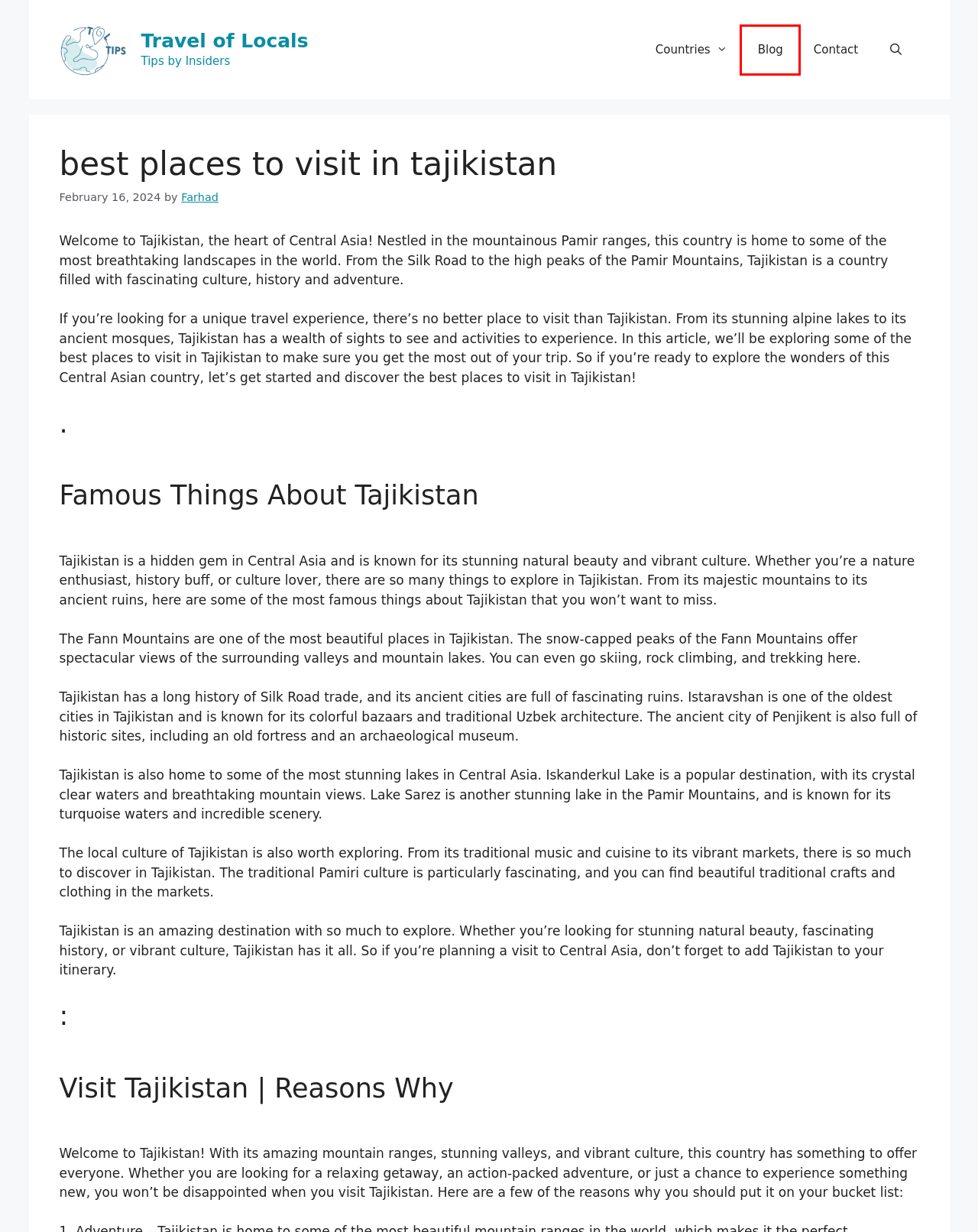Given a screenshot of a webpage featuring a red bounding box, identify the best matching webpage description for the new page after the element within the red box is clicked. Here are the options:
A. Farhad, Author at Travel of Locals
B. Log In ‹ Travel of Locals — WordPress
C. Homepage * Travel of Locals
D. Places to Visit in Azerbaijan * Travel of Locals
E. Contact * Travel of Locals
F. Countries * Travel of Locals
G. Tajikistan * Travel of Locals
H. Blog * Travel of Locals

H